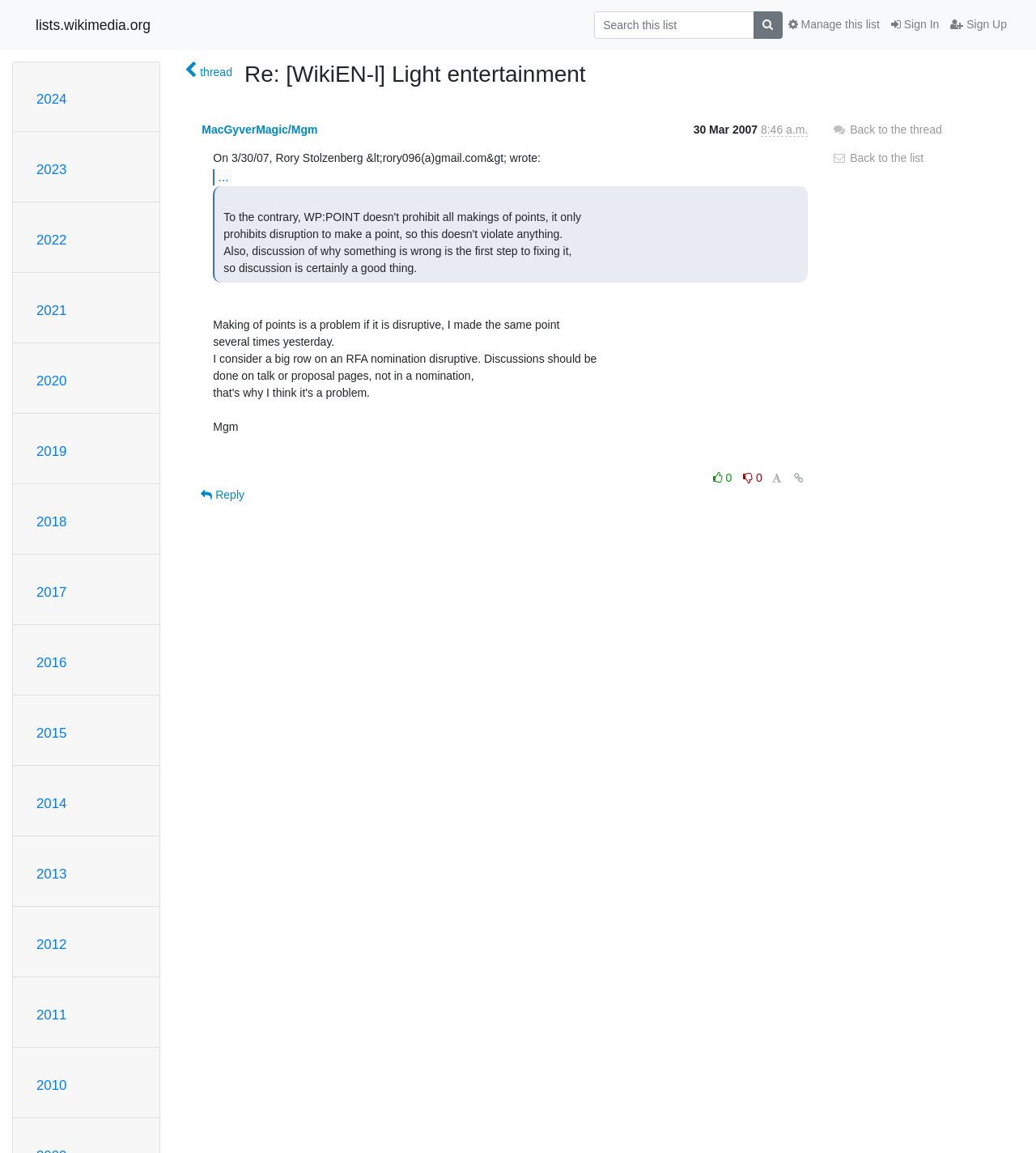Locate the bounding box of the UI element with the following description: "2018".

[0.035, 0.446, 0.064, 0.459]